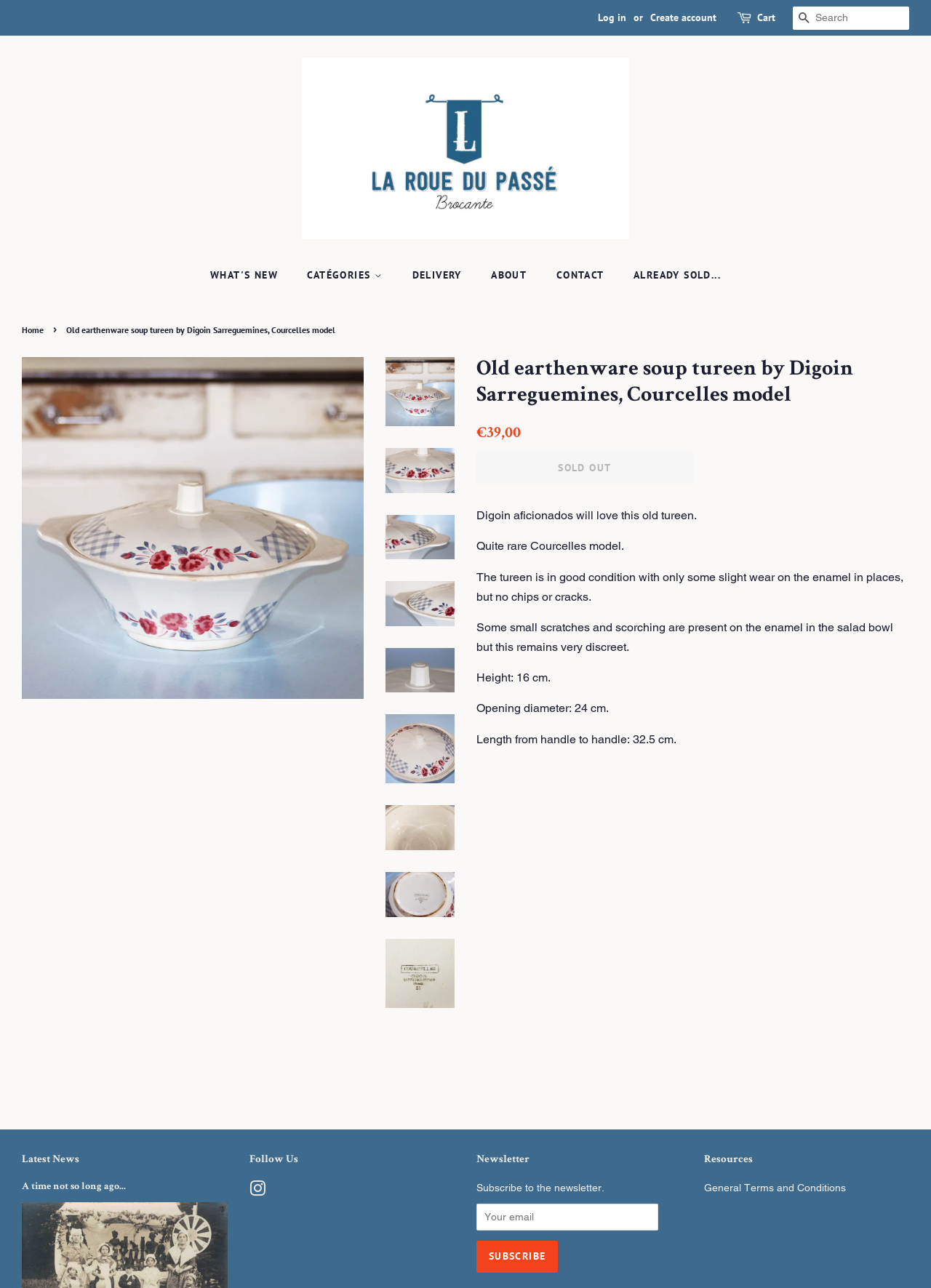Please locate the bounding box coordinates of the element that needs to be clicked to achieve the following instruction: "view categories". The coordinates should be four float numbers between 0 and 1, i.e., [left, top, right, bottom].

[0.318, 0.203, 0.427, 0.225]